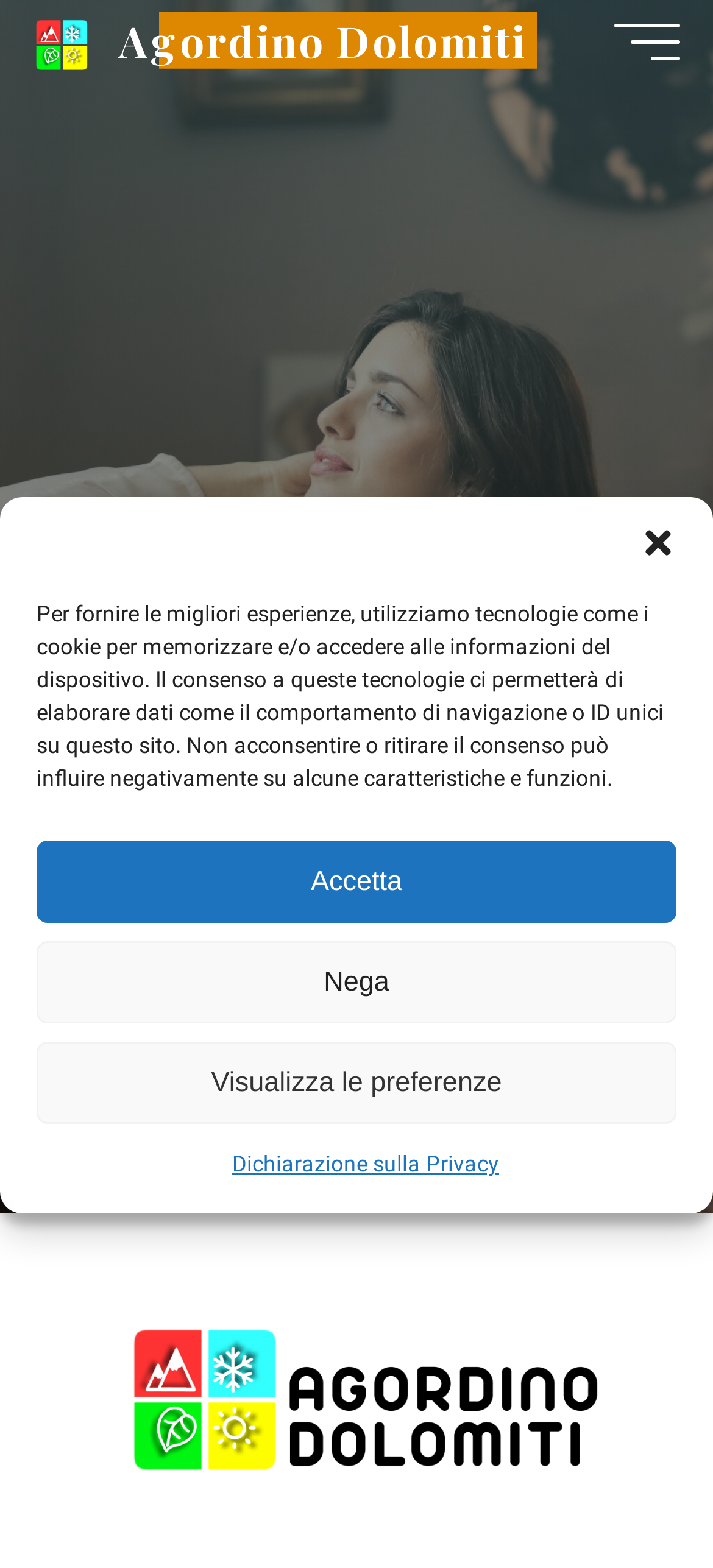Specify the bounding box coordinates of the element's area that should be clicked to execute the given instruction: "Go to 'Agordino Dolomiti'". The coordinates should be four float numbers between 0 and 1, i.e., [left, top, right, bottom].

[0.046, 0.014, 0.128, 0.038]